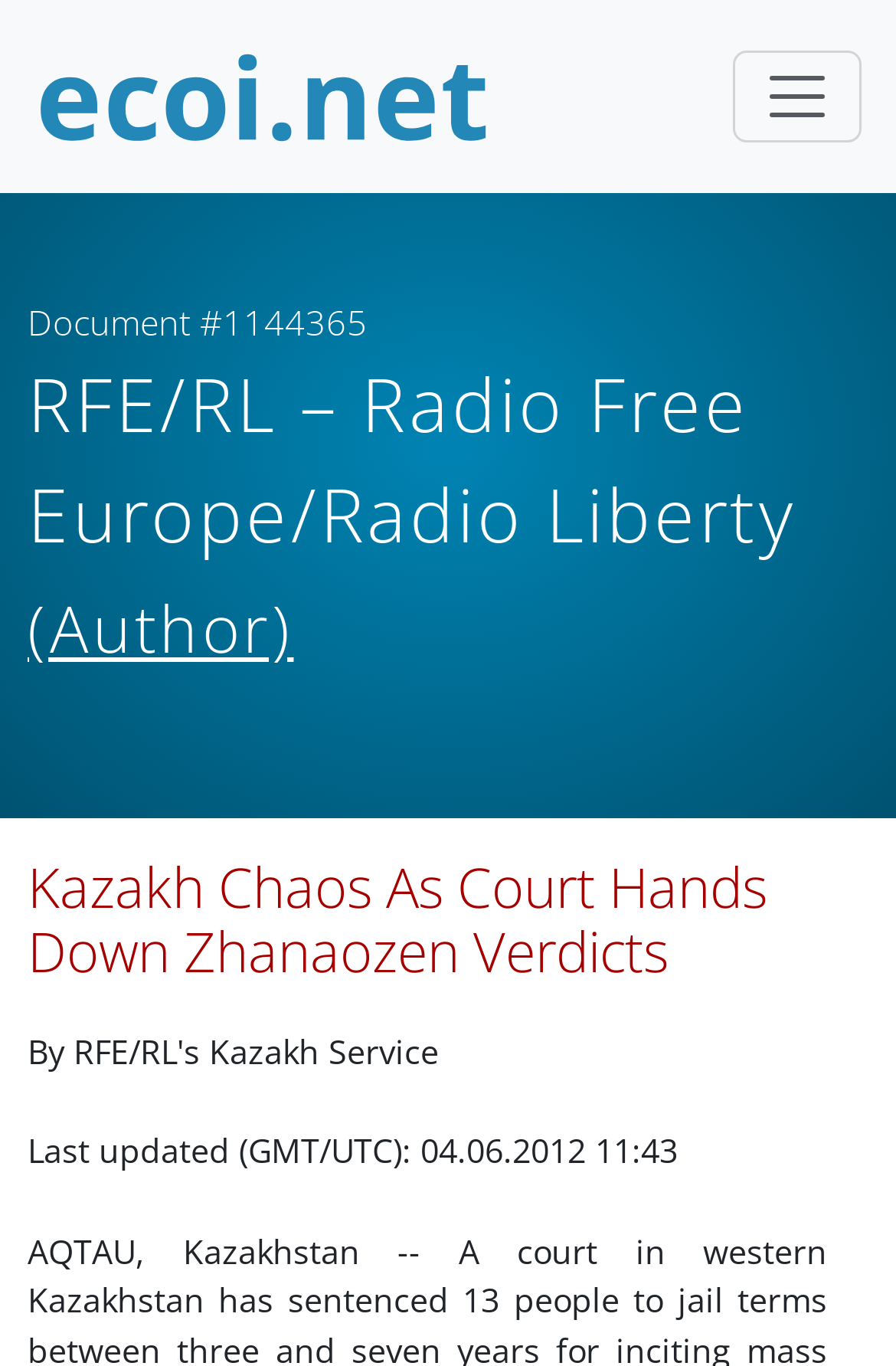Give a short answer using one word or phrase for the question:
What is the URL of the website?

ecoi.net